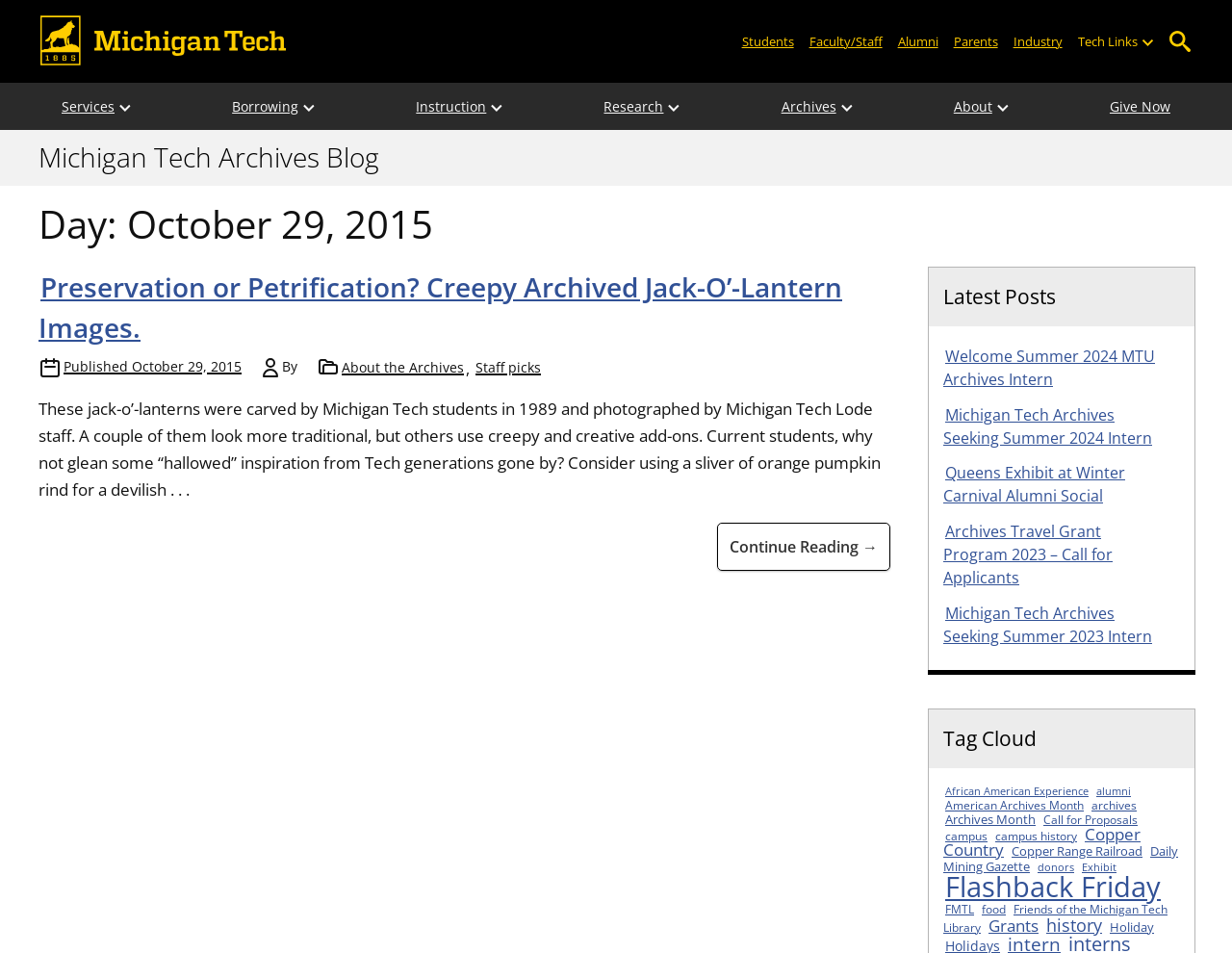How many categories are listed under the 'Categories' section?
Please provide a detailed and thorough answer to the question.

I found the answer by looking at the 'Categories' section, which lists two categories: 'About the Archives' and 'Staff picks'.